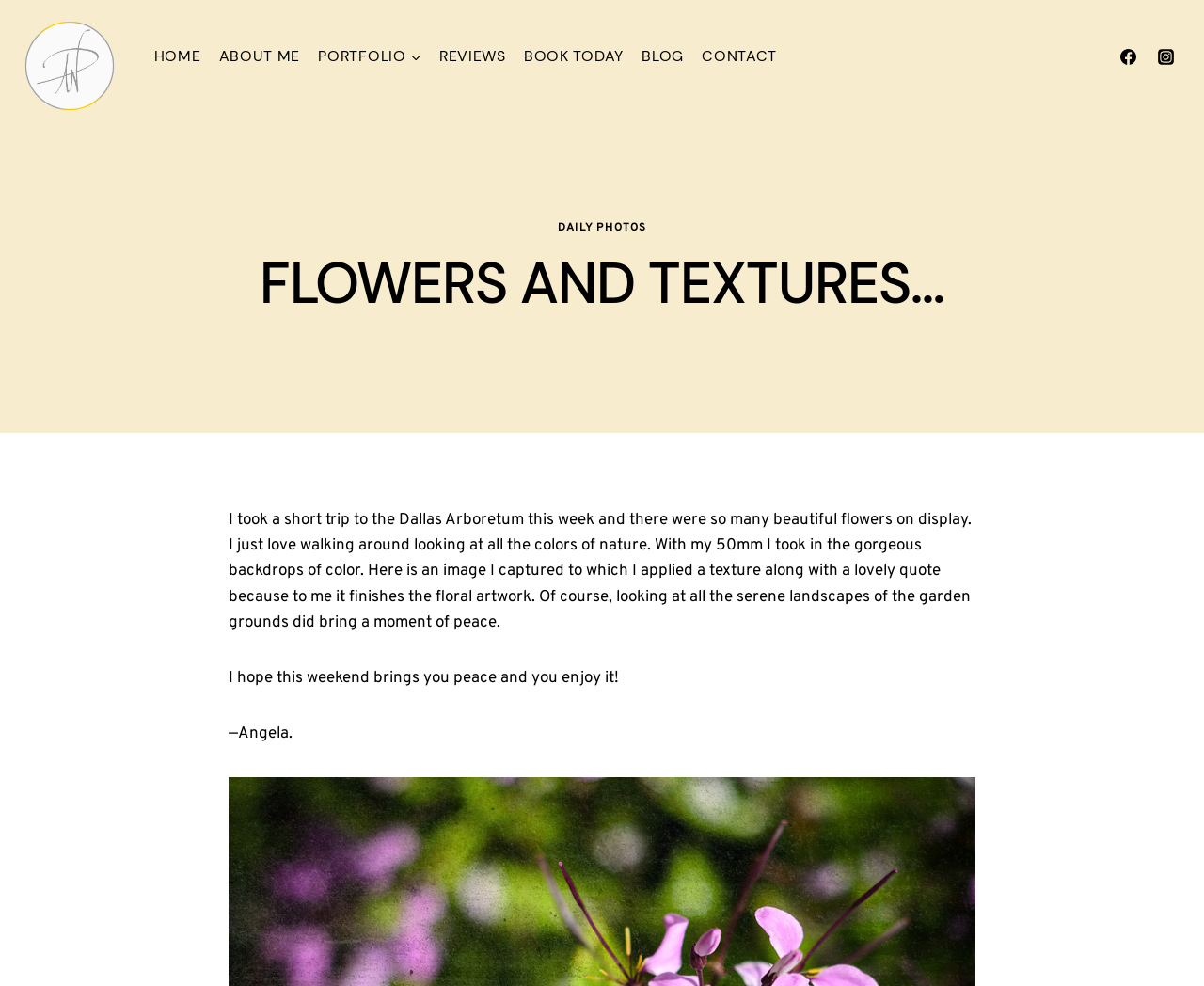Where is the Dallas Arboretum located?
Please analyze the image and answer the question with as much detail as possible.

The location of the Dallas Arboretum is mentioned in the text as 'Dallas Arboretum this week', and the link 'Dallas Texas Photographer' at the top of the page also suggests that the photographer is based in Dallas, Texas.